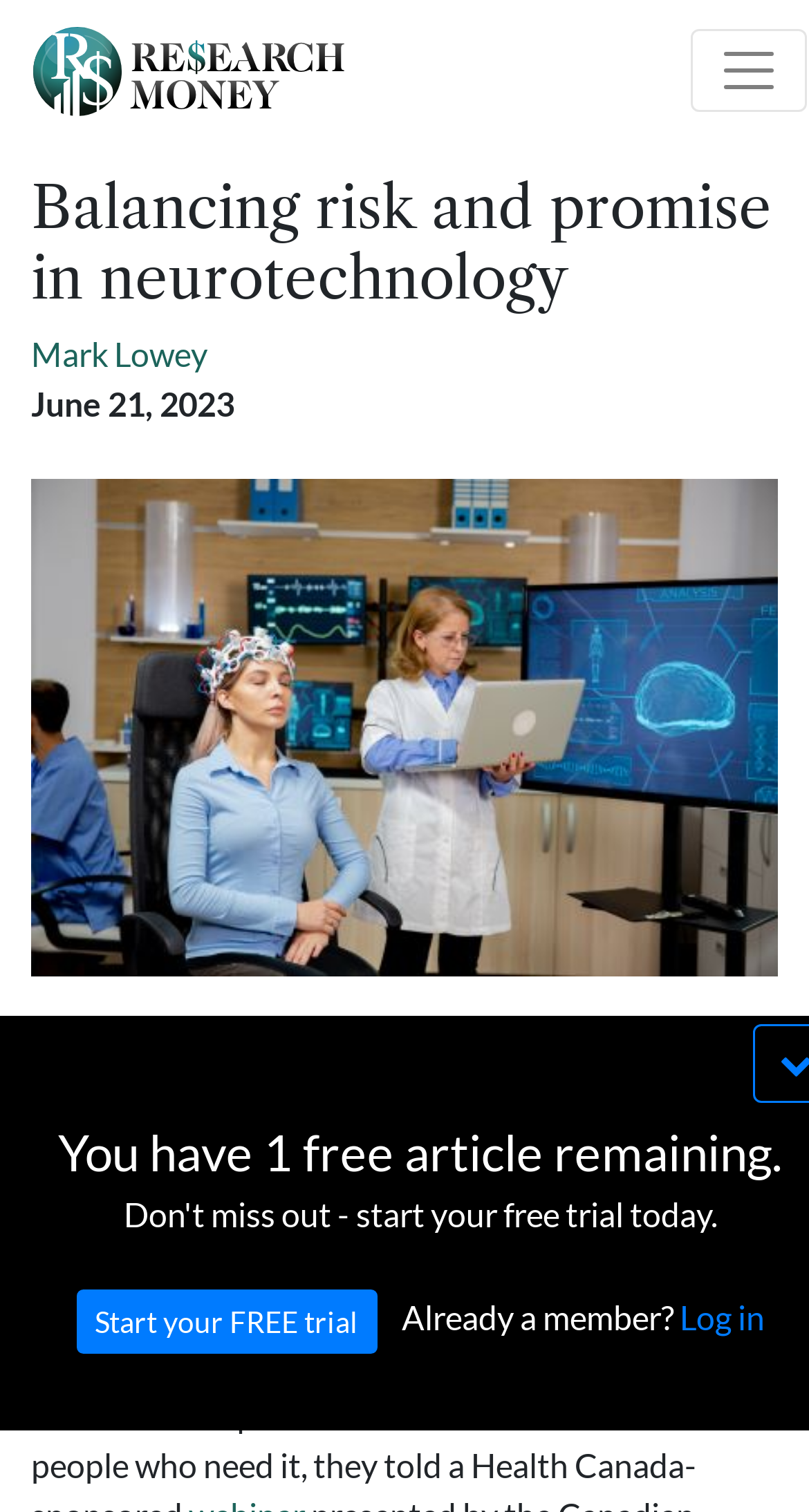Using the webpage screenshot, locate the HTML element that fits the following description and provide its bounding box: "OK".

[0.837, 0.771, 0.965, 0.823]